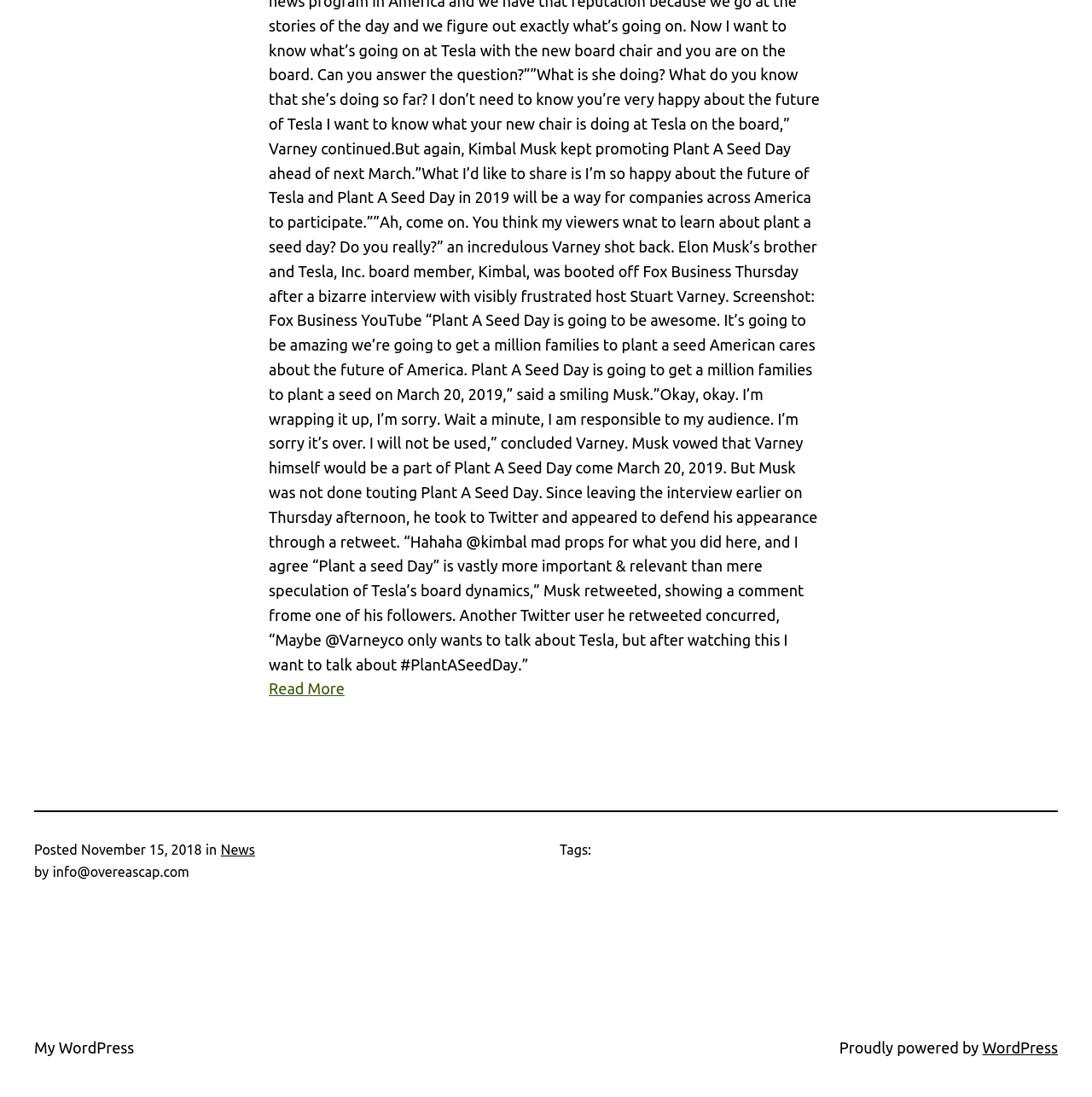Identify the bounding box coordinates for the UI element described as: "My WordPress". The coordinates should be provided as four floats between 0 and 1: [left, top, right, bottom].

[0.031, 0.947, 0.123, 0.962]